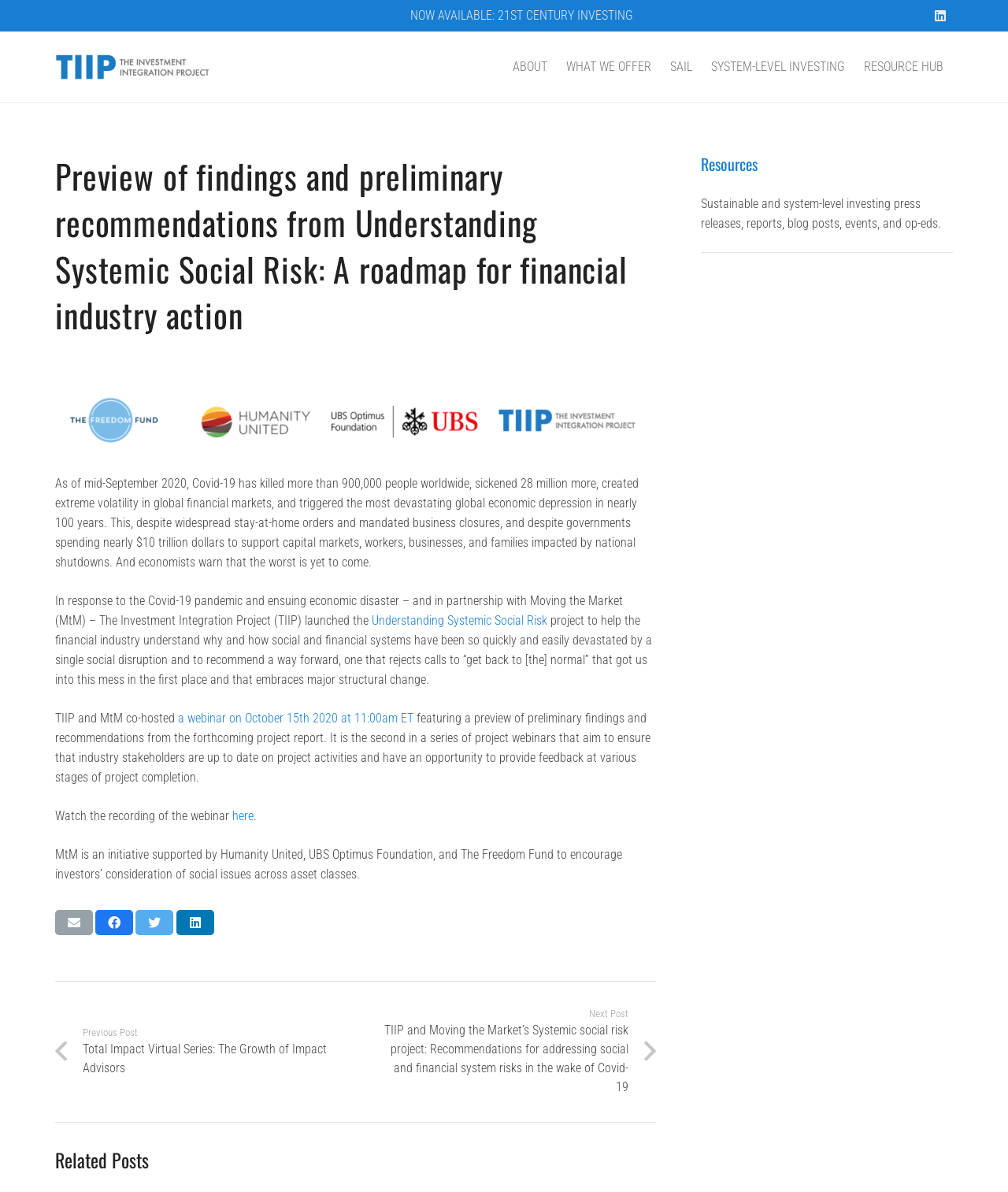Please identify the bounding box coordinates of where to click in order to follow the instruction: "Share this on LinkedIn".

[0.92, 0.003, 0.945, 0.024]